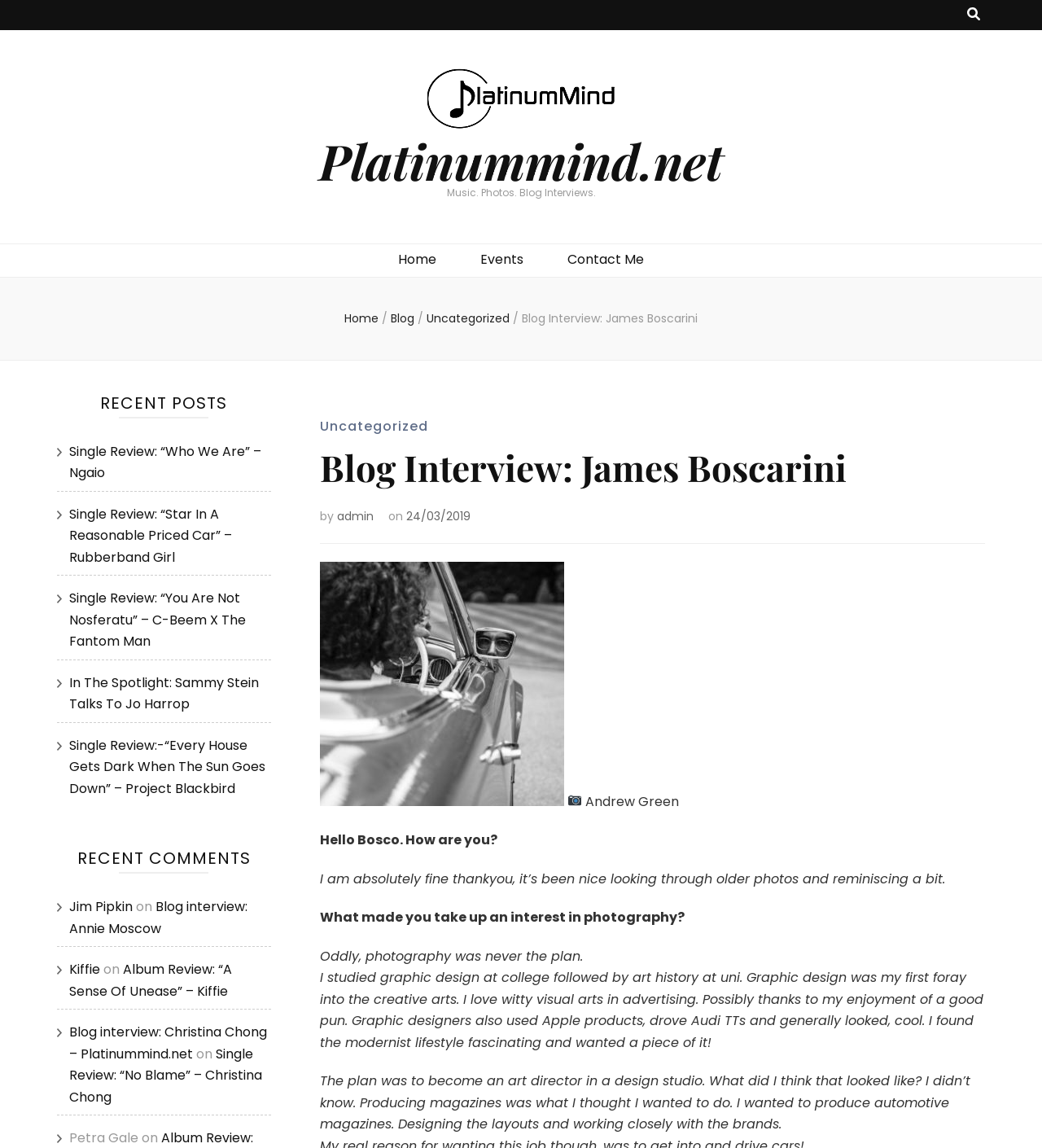What is the title of the recent post below the current blog post?
Using the information from the image, give a concise answer in one word or a short phrase.

Single Review: “Who We Are” – Ngaio